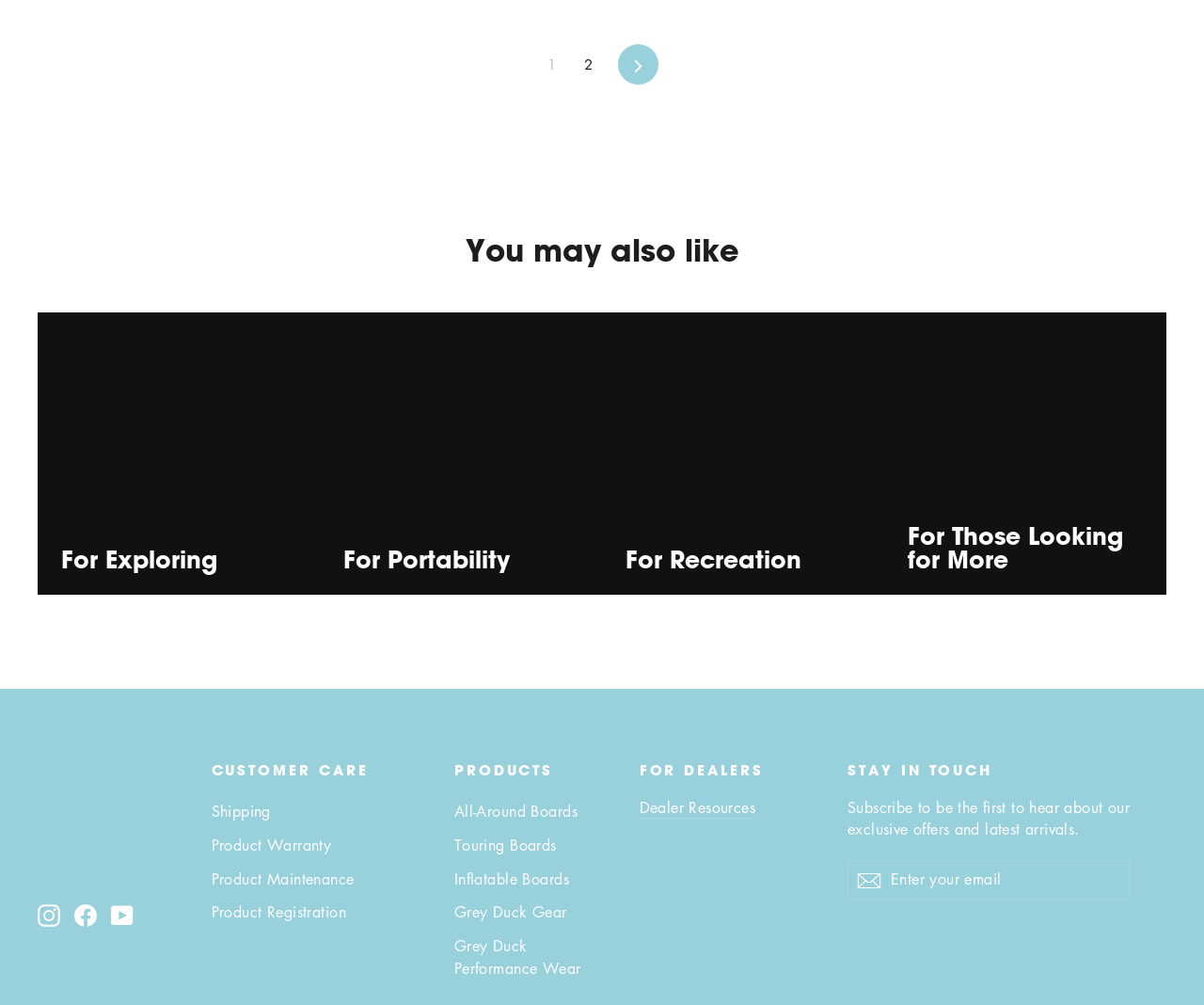Using the information shown in the image, answer the question with as much detail as possible: What is the purpose of the 'For Exploring' link?

The 'For Exploring' link is a product category link, which suggests that it leads to a page showcasing products related to exploring, possibly outdoor gear or equipment.